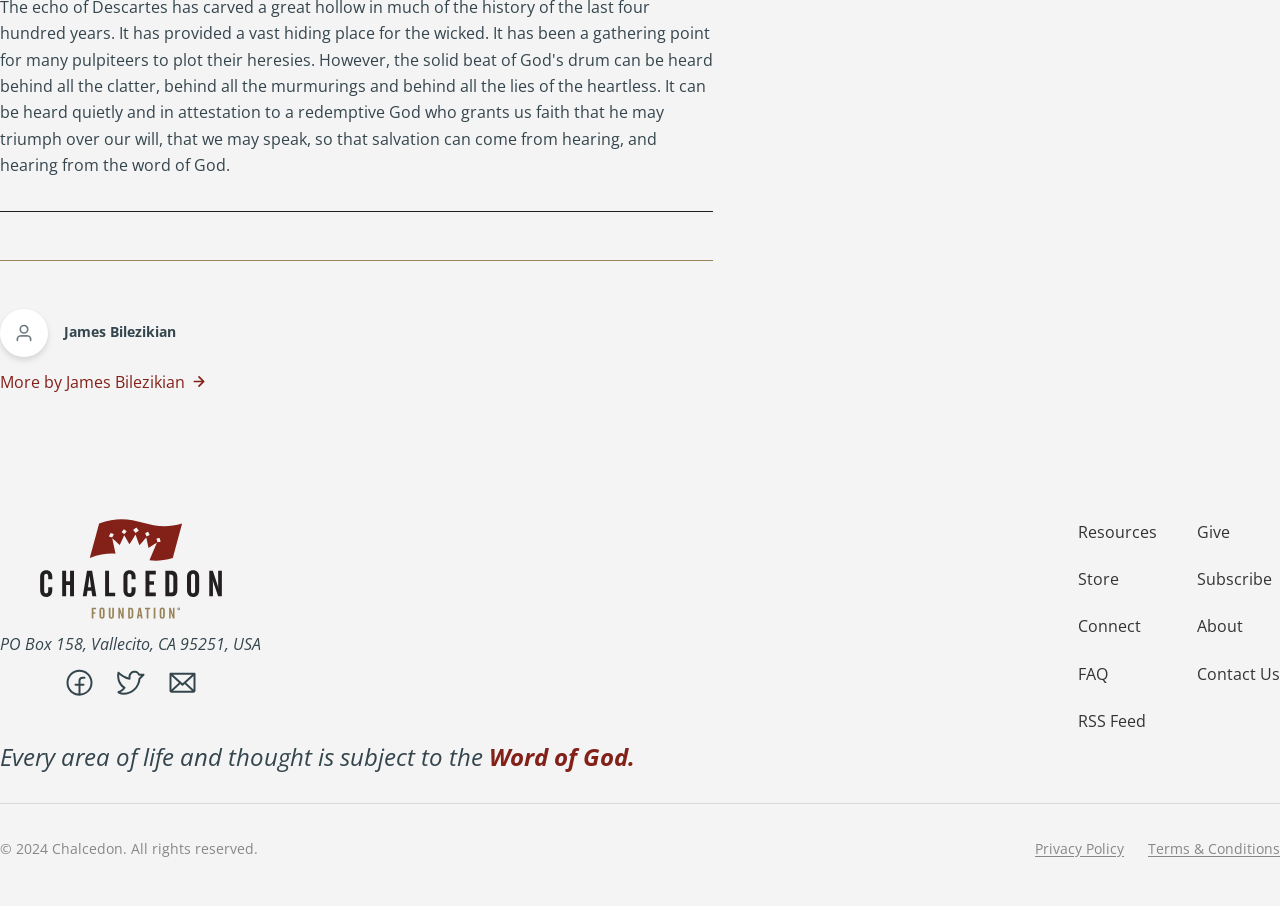Specify the bounding box coordinates (top-left x, top-left y, bottom-right x, bottom-right y) of the UI element in the screenshot that matches this description: Terms & Conditions

[0.897, 0.927, 1.0, 0.947]